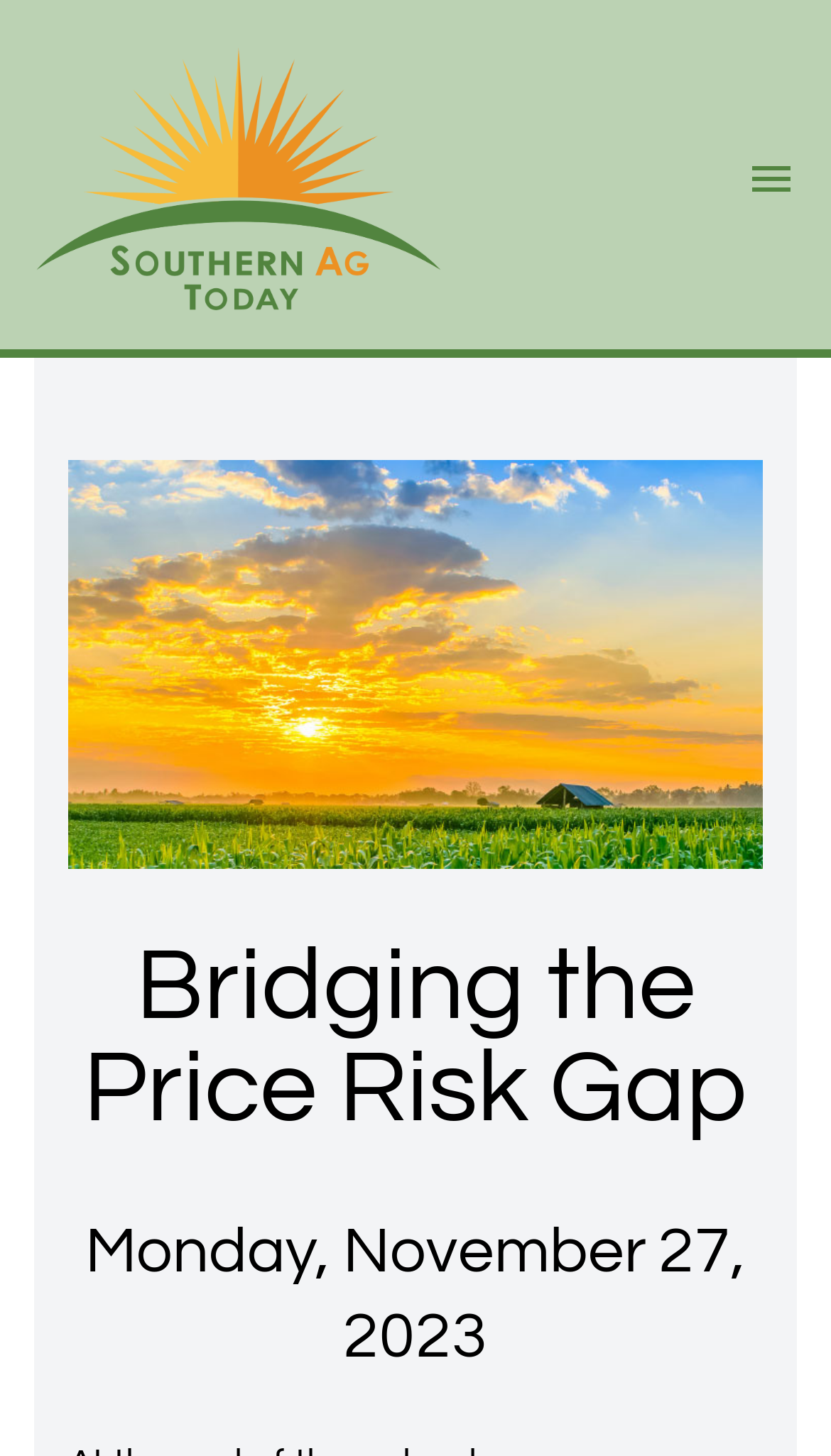What is the purpose of the button on the top right?
Deliver a detailed and extensive answer to the question.

I found a button element with the text 'Open main menu' located at the top right of the webpage, which suggests that its purpose is to open the main menu when clicked.